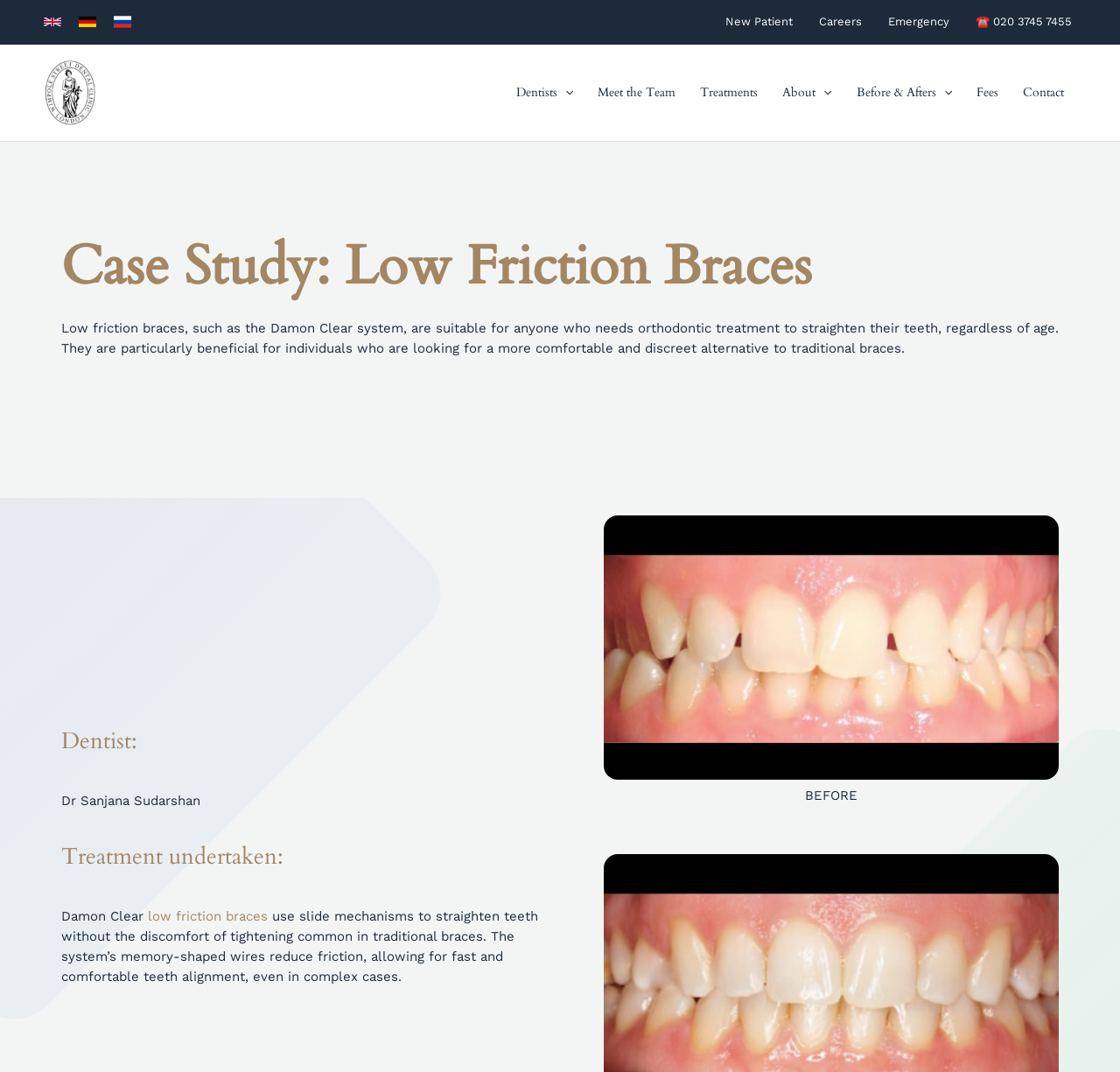Give a comprehensive overview of the webpage, including key elements.

The webpage is about Low Friction Braces at Wimpole Street Dental Clinic. At the top left corner, there is a language switcher with three options: English, German, and Russian. Next to it, there is a link to the clinic's homepage. 

On the top right side, there is a secondary navigation menu with links to "New Patient", "Careers", "Emergency", and a phone number. 

Below the top navigation, there is a primary navigation menu that takes up most of the width of the page. It has links to "Dentists", "Meet the Team", "Treatments", "About", "Before & Afters", "Fees", and "Contact". Some of these links have dropdown menus.

The main content of the page is a case study about Low Friction Braces. It has a heading "Case Study: Low Friction Braces" followed by a paragraph of text that describes the benefits of low friction braces. 

Below the introductory text, there are three sections: "Dentist:", "Treatment undertaken:", and a description of the treatment. The "Dentist:" section lists Dr. Sanjana Sudarshan, and the "Treatment undertaken:" section lists "Damon Clear". The treatment description explains how low friction braces work and their advantages.

On the right side of the page, there is a figure with a before-and-after image of a patient who underwent the treatment. The image is accompanied by a caption that says "BEFORE".